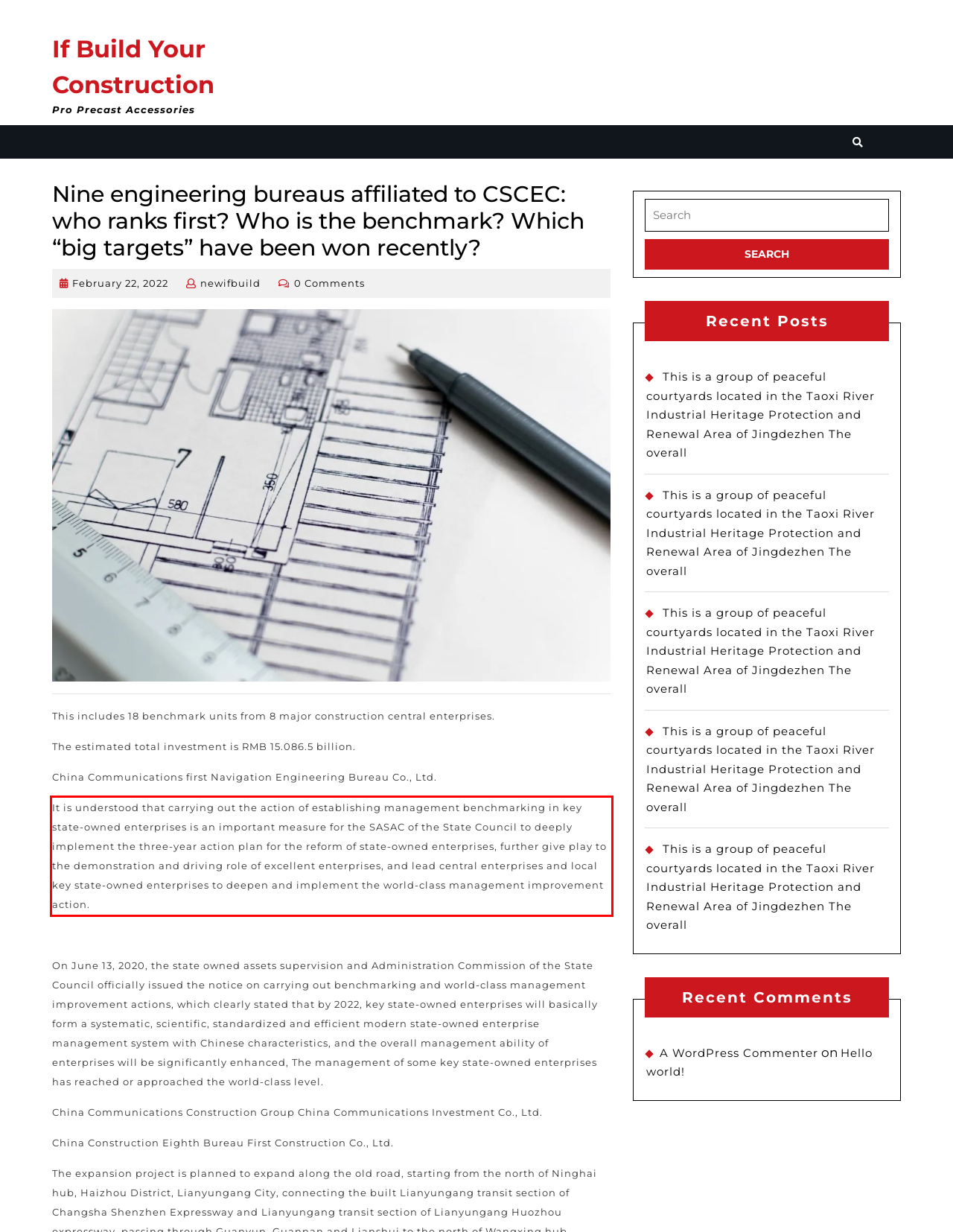Please identify and extract the text content from the UI element encased in a red bounding box on the provided webpage screenshot.

It is understood that carrying out the action of establishing management benchmarking in key state-owned enterprises is an important measure for the SASAC of the State Council to deeply implement the three-year action plan for the reform of state-owned enterprises, further give play to the demonstration and driving role of excellent enterprises, and lead central enterprises and local key state-owned enterprises to deepen and implement the world-class management improvement action.